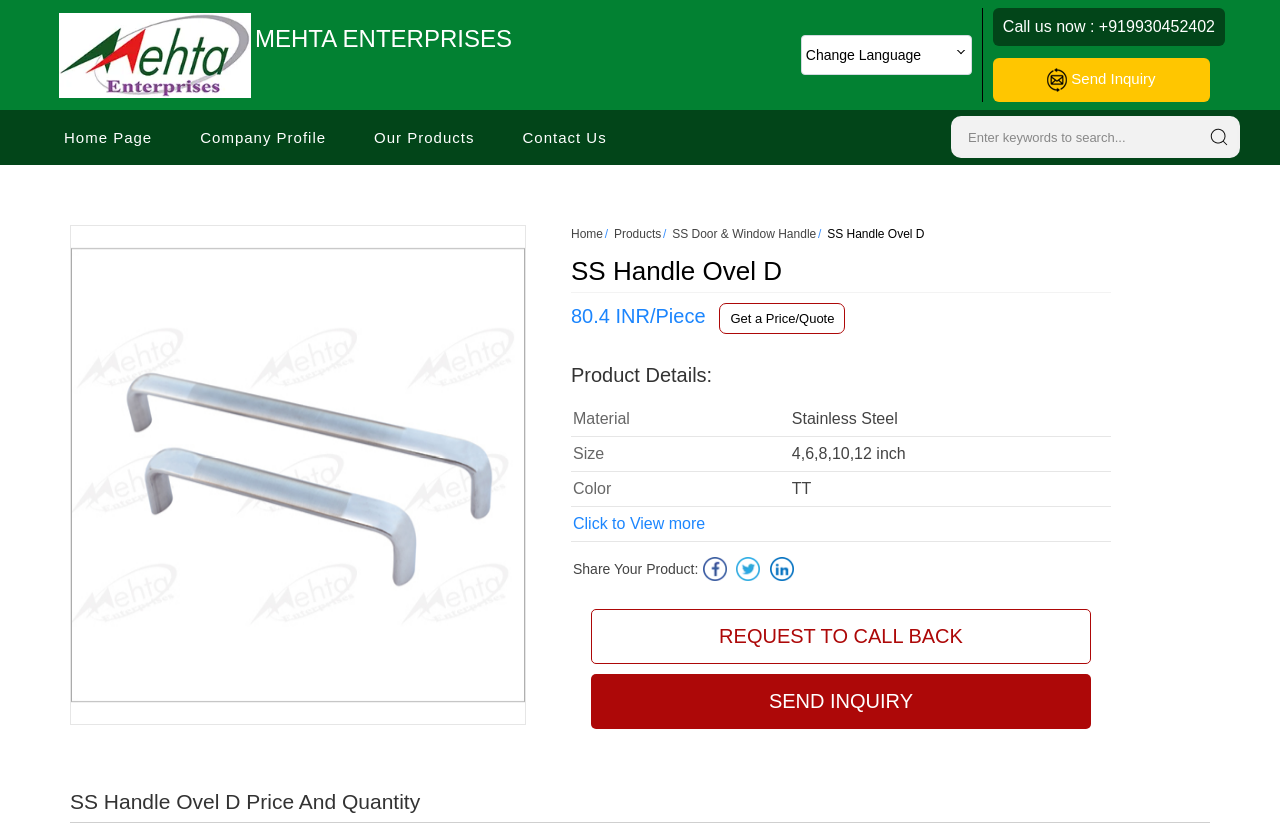Determine the bounding box coordinates of the clickable element to complete this instruction: "View more product details". Provide the coordinates in the format of four float numbers between 0 and 1, [left, top, right, bottom].

[0.448, 0.625, 0.551, 0.647]